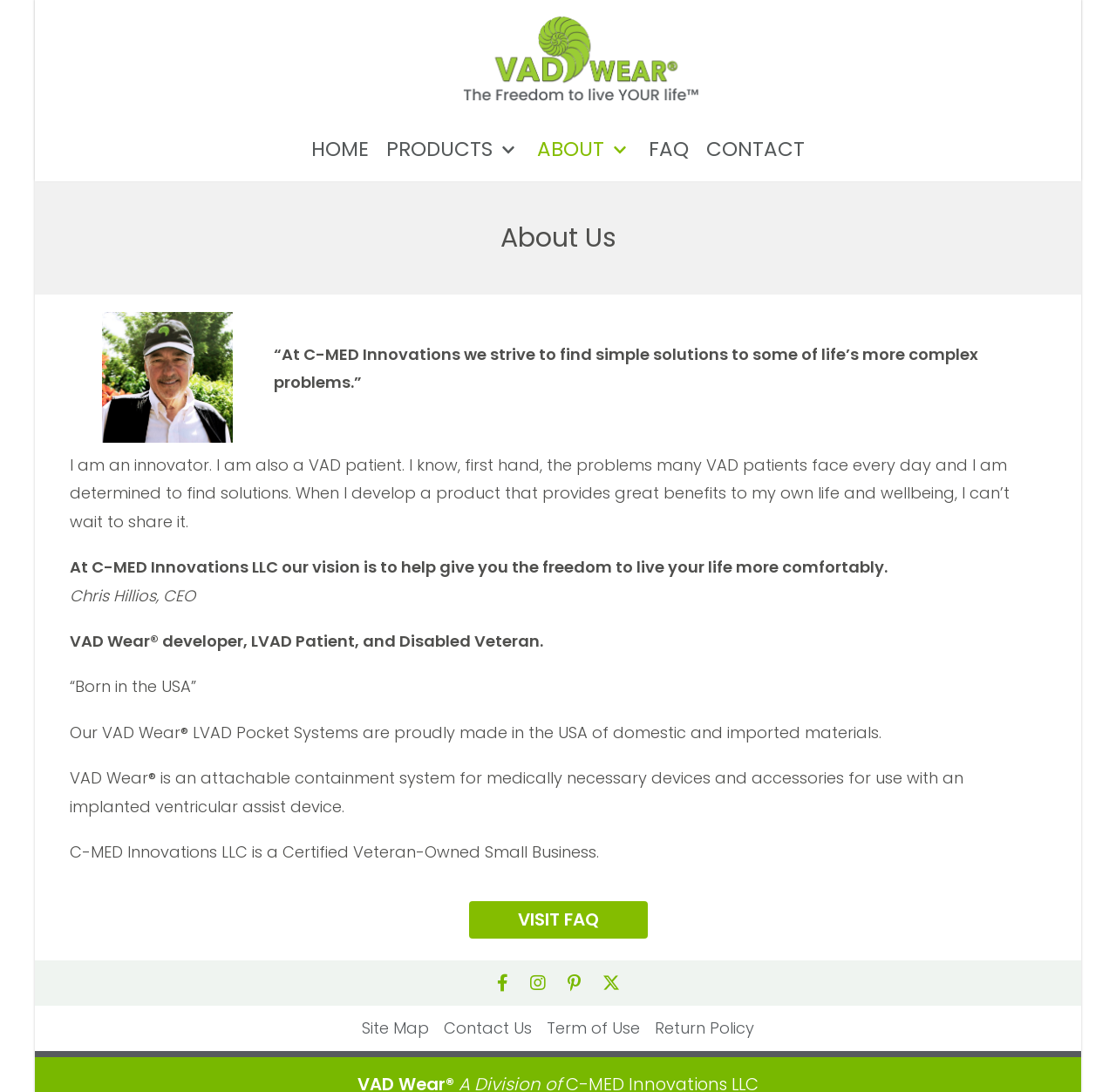Please determine the bounding box coordinates for the element with the description: "aria-label="instagram link"".

[0.467, 0.889, 0.5, 0.911]